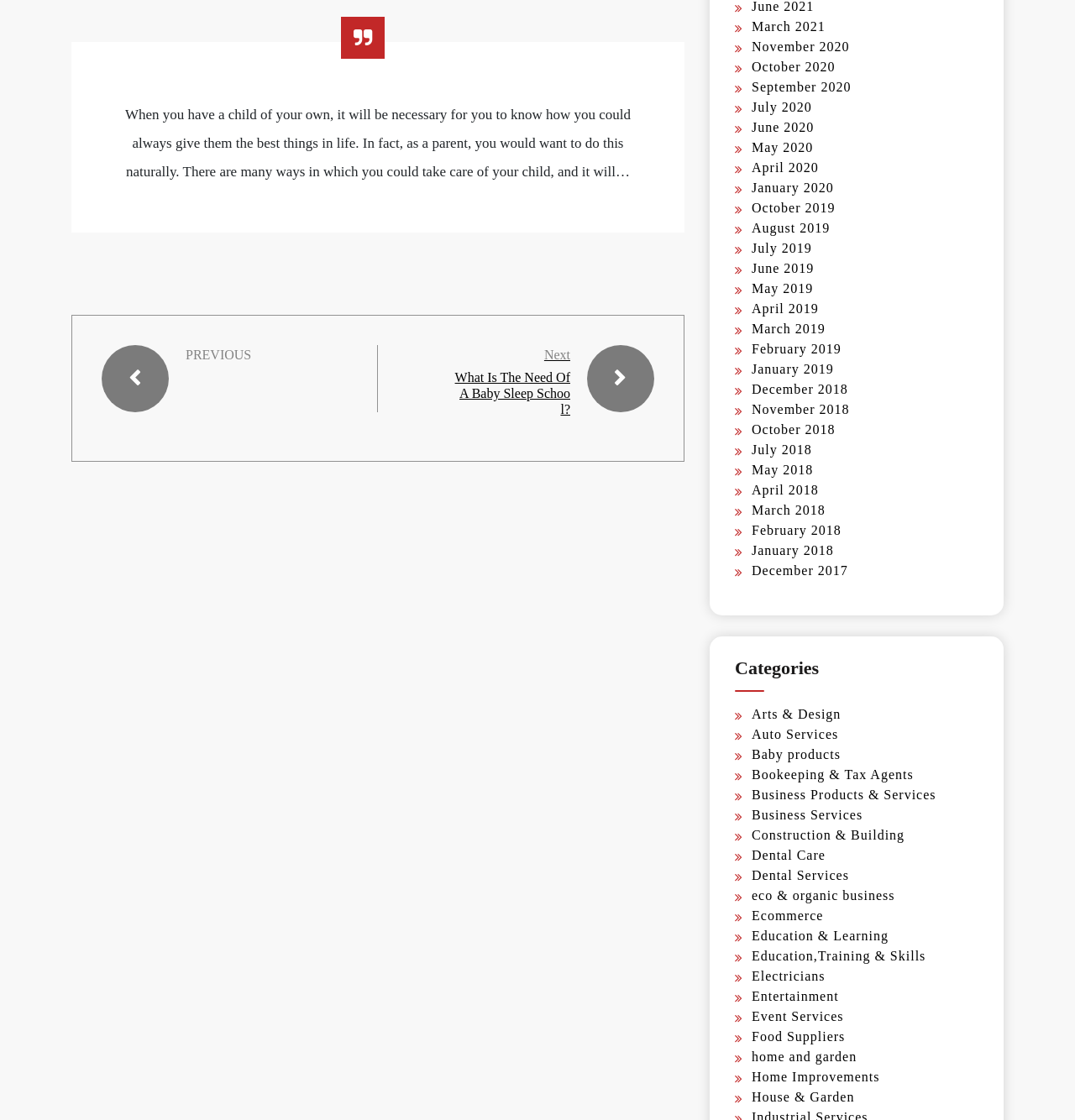Identify the bounding box coordinates for the UI element described by the following text: "Entertainment". Provide the coordinates as four float numbers between 0 and 1, in the format [left, top, right, bottom].

[0.699, 0.883, 0.78, 0.896]